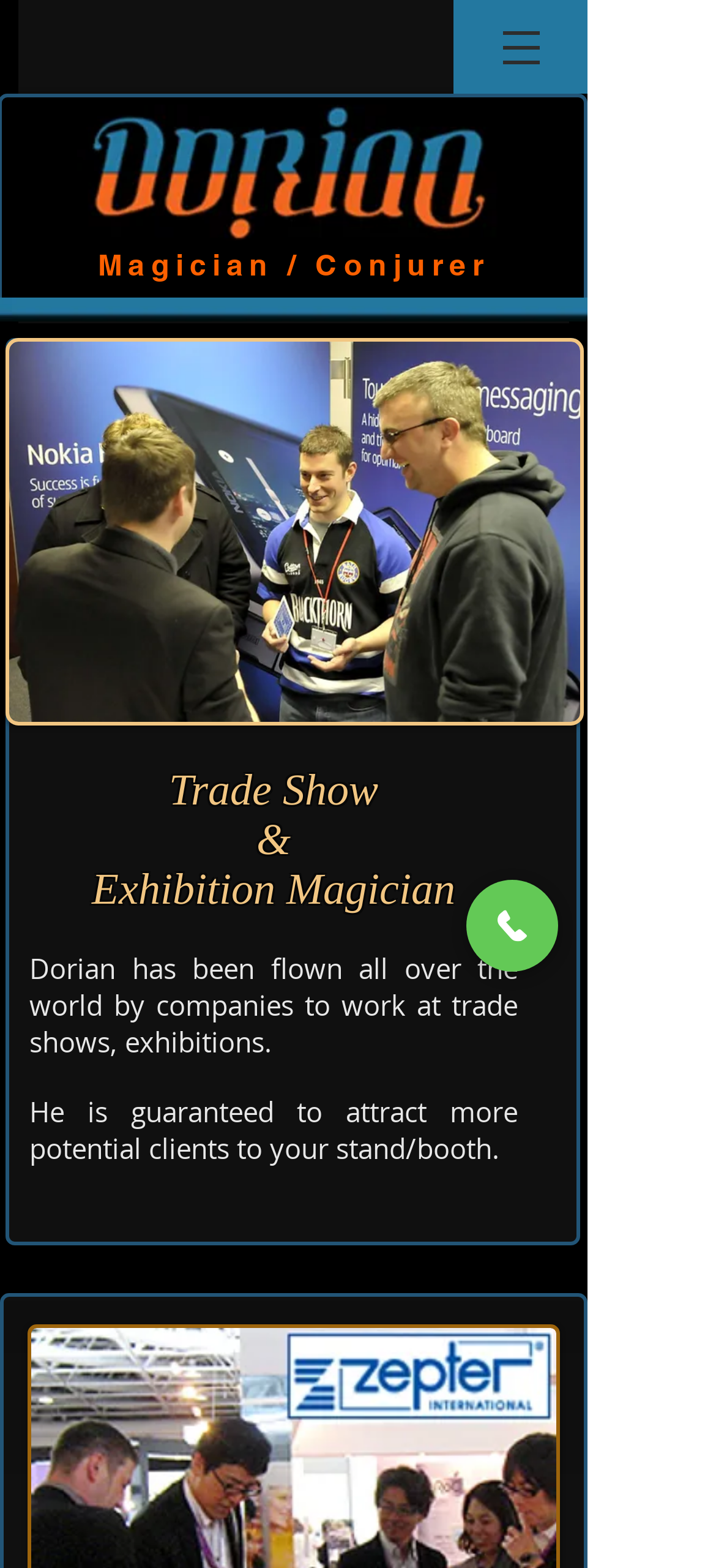What is the benefit of hiring the magician?
Can you give a detailed and elaborate answer to the question?

The benefit of hiring the magician is that he is guaranteed to attract more potential clients to your stand or booth, as stated in the text.